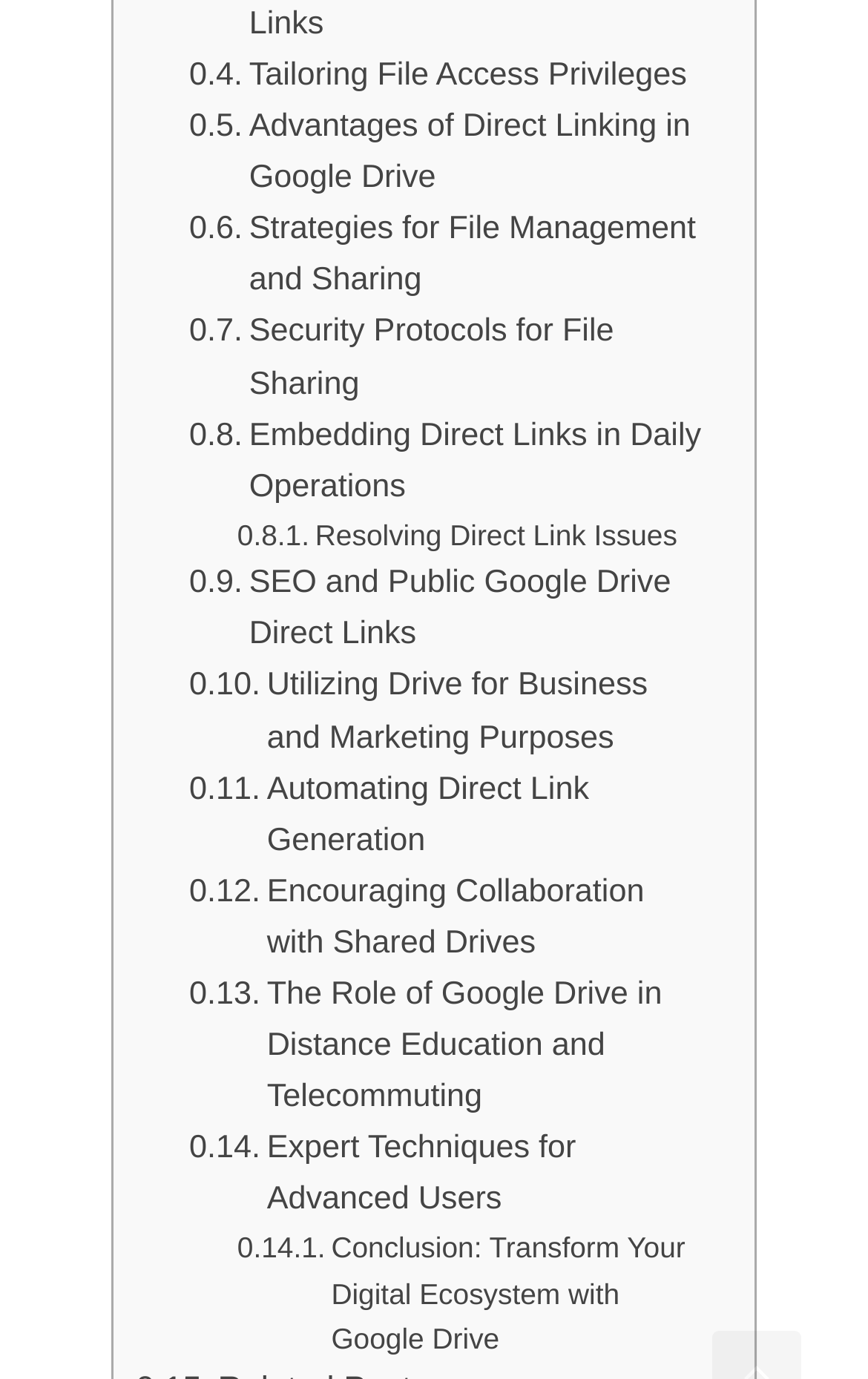Identify the bounding box coordinates of the region I need to click to complete this instruction: "Discover how to automate direct link generation".

[0.218, 0.554, 0.818, 0.629]